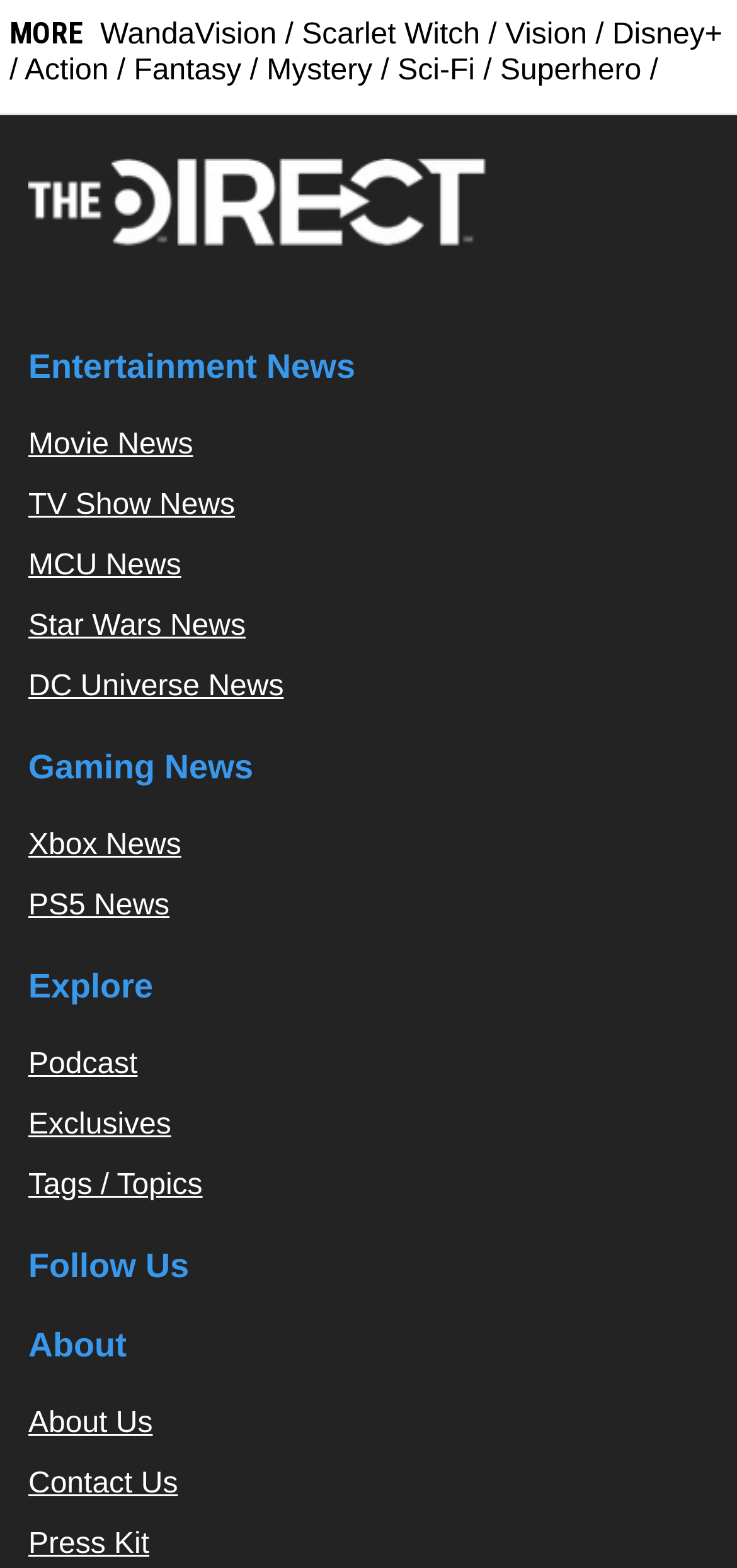Carefully examine the image and provide an in-depth answer to the question: What are the genres of WandaVision?

By analyzing the links on the webpage, I found that WandaVision is associated with multiple genres, which are Action, Fantasy, Mystery, Sci-Fi, and Superhero. These genres are listed as separate links on the webpage.